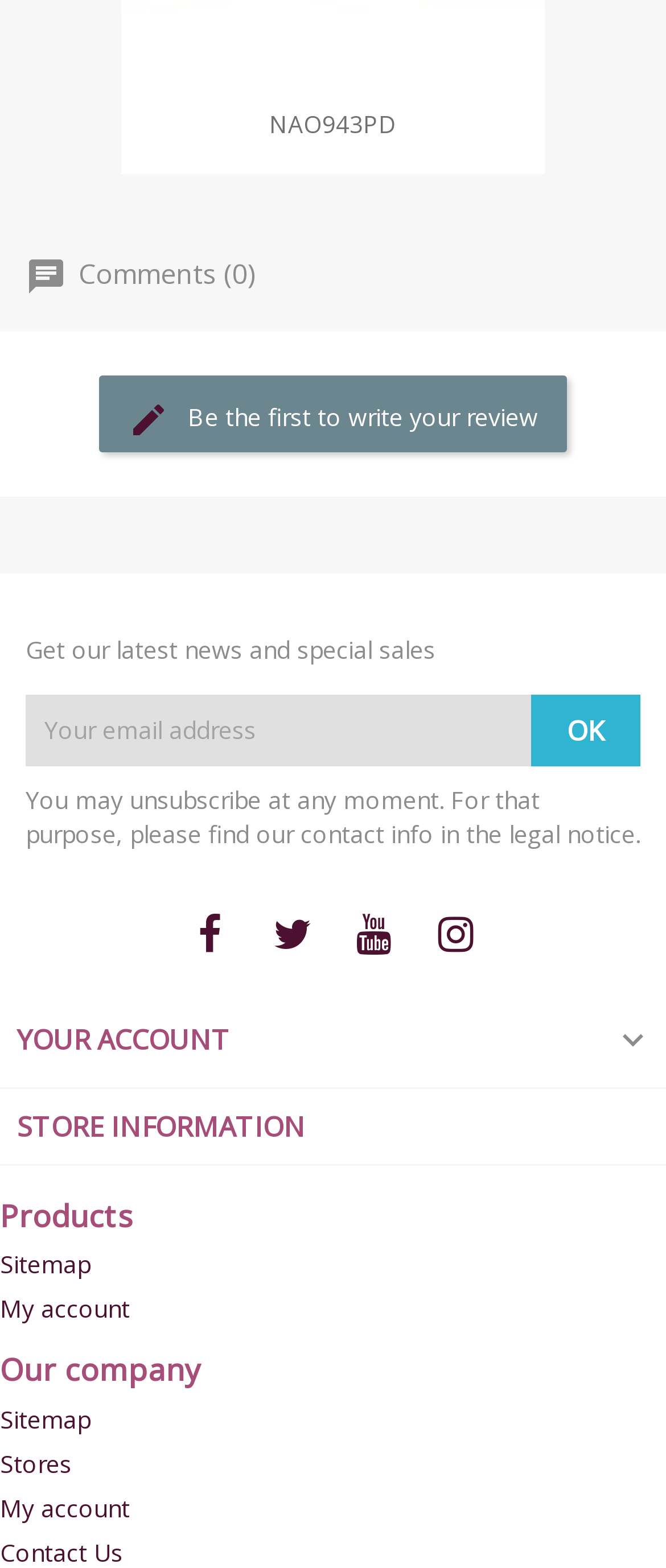Please identify the bounding box coordinates of the clickable region that I should interact with to perform the following instruction: "Subscribe to news and special sales". The coordinates should be expressed as four float numbers between 0 and 1, i.e., [left, top, right, bottom].

[0.038, 0.443, 0.797, 0.488]